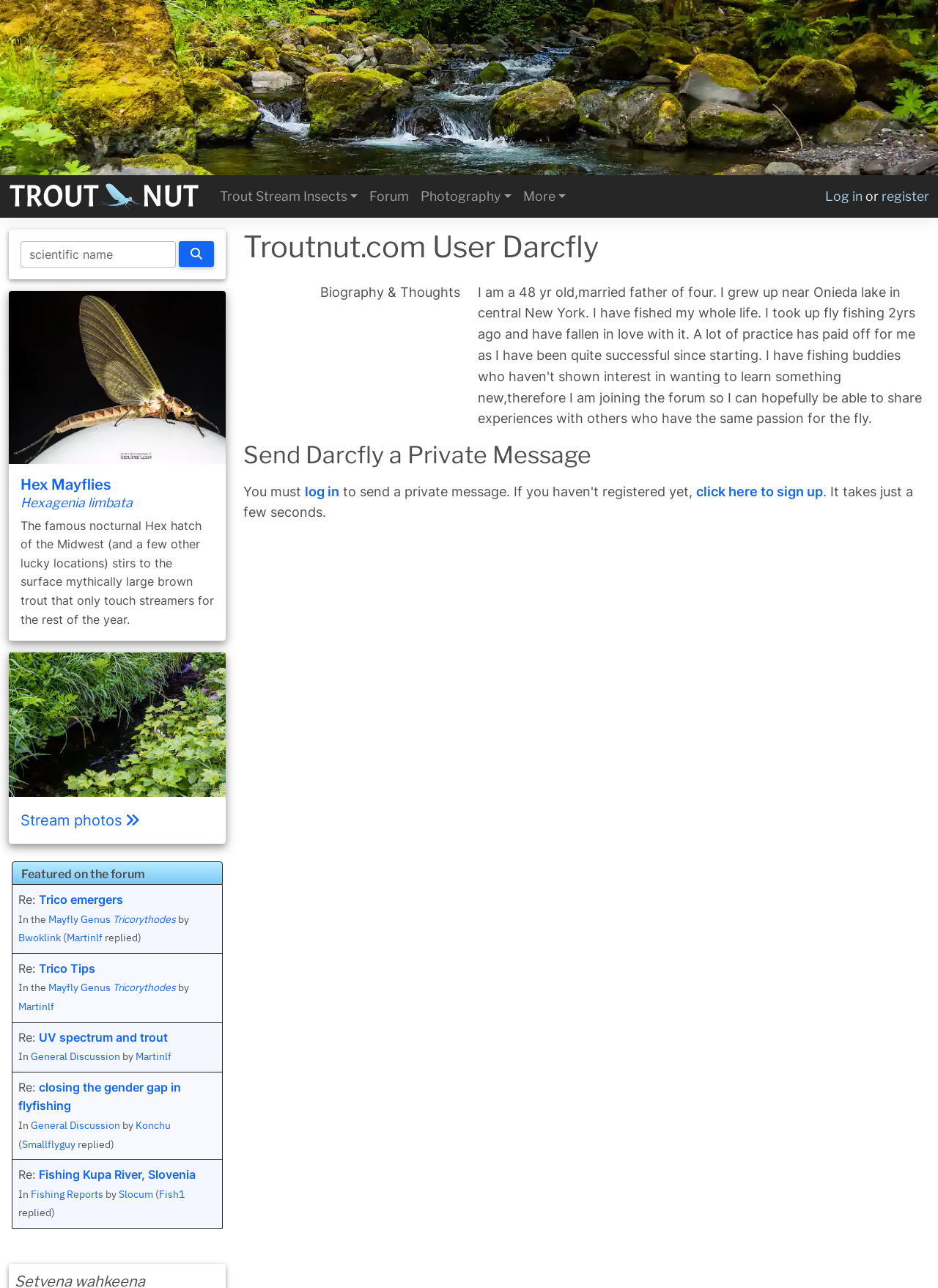Determine the bounding box coordinates for the UI element matching this description: "Fishing Reports".

[0.033, 0.922, 0.11, 0.932]